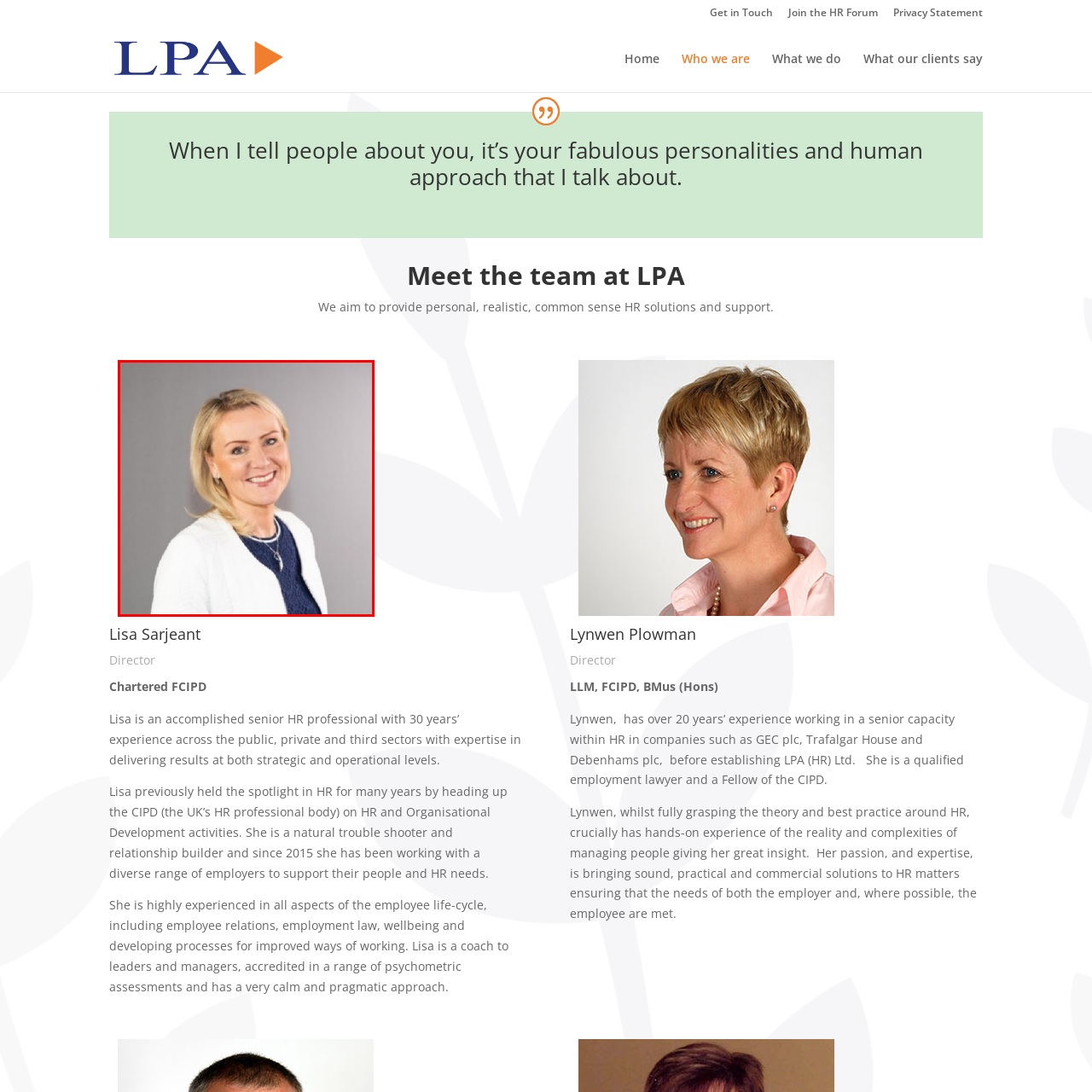Generate a thorough description of the part of the image enclosed by the red boundary.

The image features a professional woman, Lisa Sarjeant, who appears to be a senior human resources professional. She has a friendly smile and is dressed in a light-colored jacket over a dark top. Lisa has a confident demeanor, and her blonde hair is styled elegantly. 

In her role as a Director at LPA HR Consultancy, she boasts 30 years of experience in the HR field, spanning public, private, and third sectors. Her expertise lies in delivering effective HR solutions and support, focusing on strategic and operational levels. Known for her personable approach, she emphasizes the importance of relationships in her work and has a solid reputation for troubleshooting and problem-solving in HR contexts.